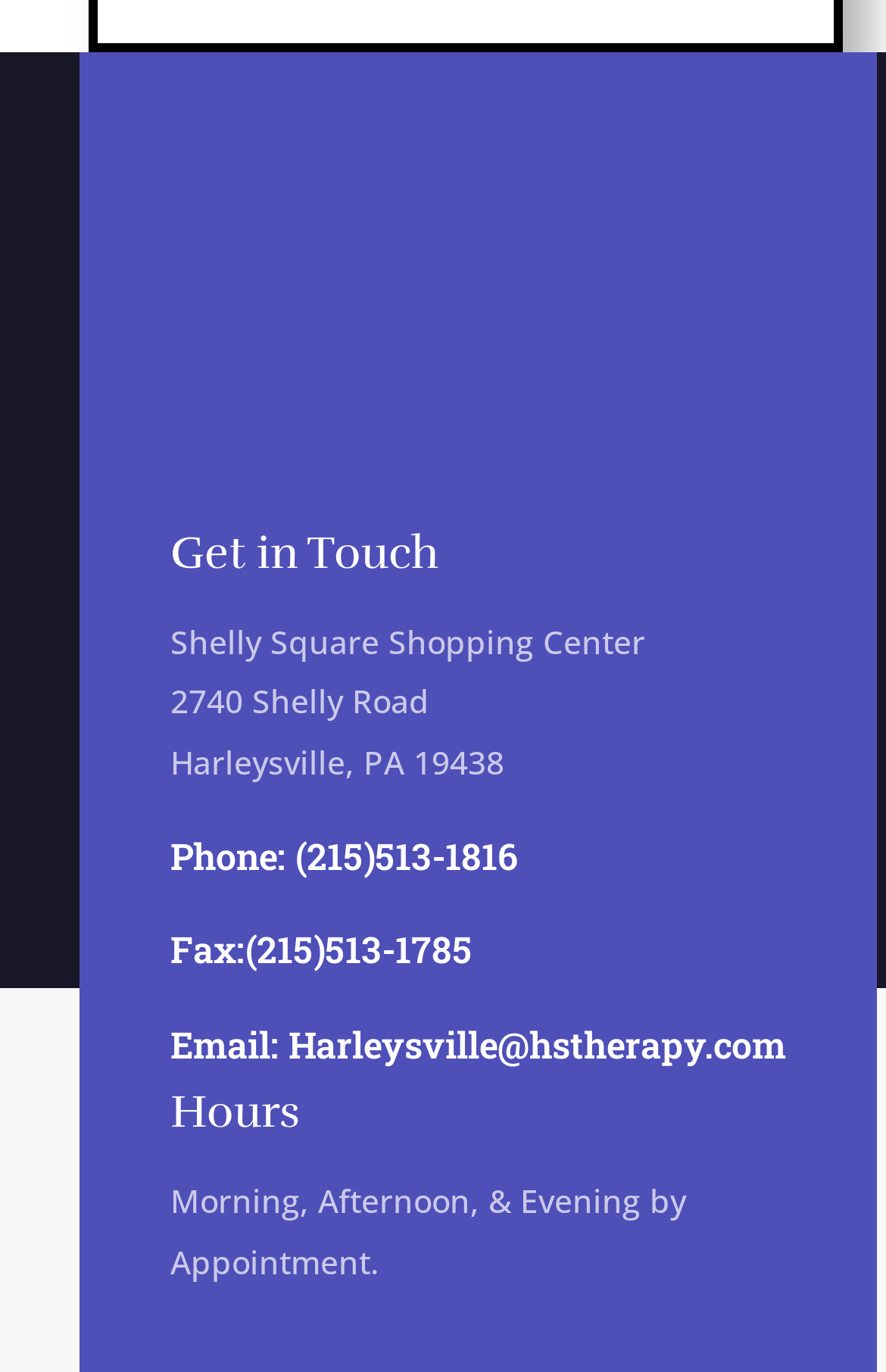Using a single word or phrase, answer the following question: 
What services are offered by this therapy center?

Wellness Screening, Physical Therapy, etc.